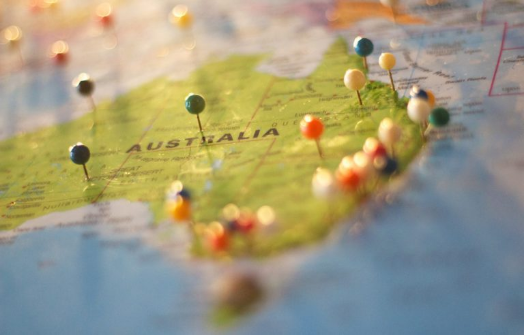Generate an in-depth description of the visual content.

The image captures a close-up of a detailed map of Australia, showcasing its geographical features along with state boundaries and various place names clearly marked. Multiple pins in vibrant colors are scattered across the eastern coastline, indicating specific locations of interest or significance. The map serves as a visual representation associated with a media release highlighting the Australian Labor Party's commitment to enhancing audio description services on television, particularly ahead of the federal election. This initiative reflects an effort to ensure accessibility in broadcasting for all Australians.